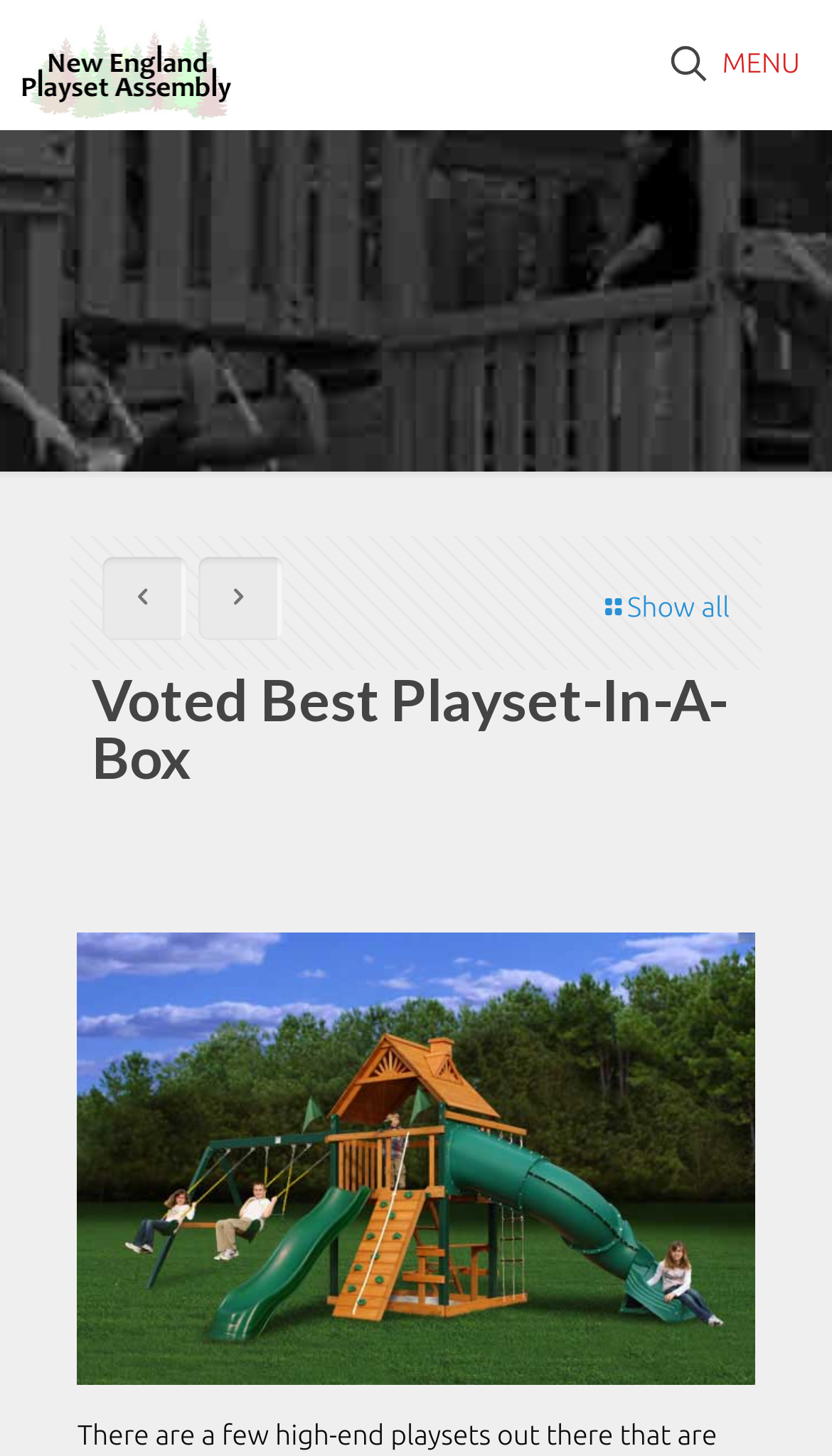What is the purpose of the link on the top right corner?
Refer to the image and provide a one-word or short phrase answer.

Search